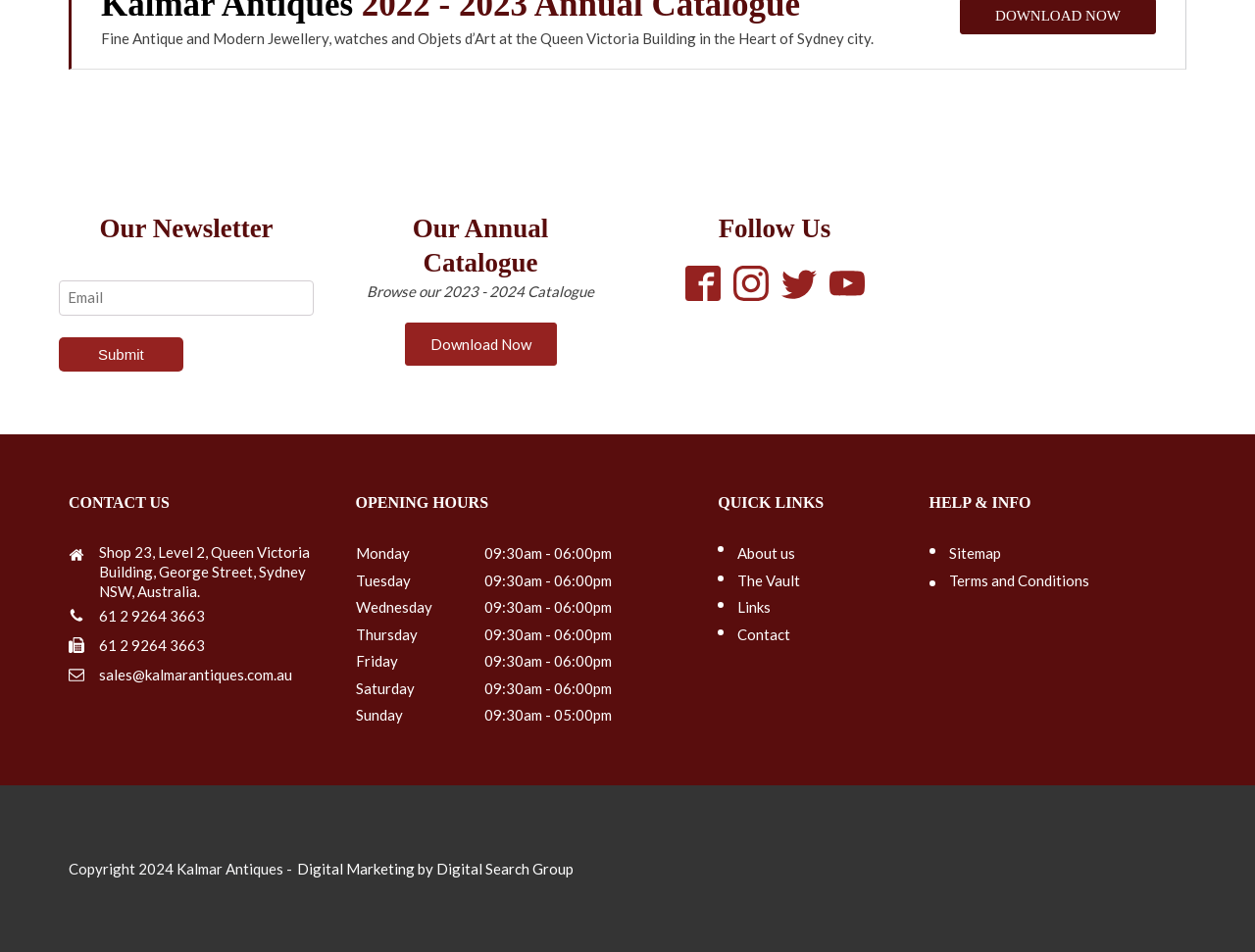What payment methods are accepted?
Please utilize the information in the image to give a detailed response to the question.

The business accepts Paypal and Visa as payment methods, as indicated by the logos at the bottom of the webpage.